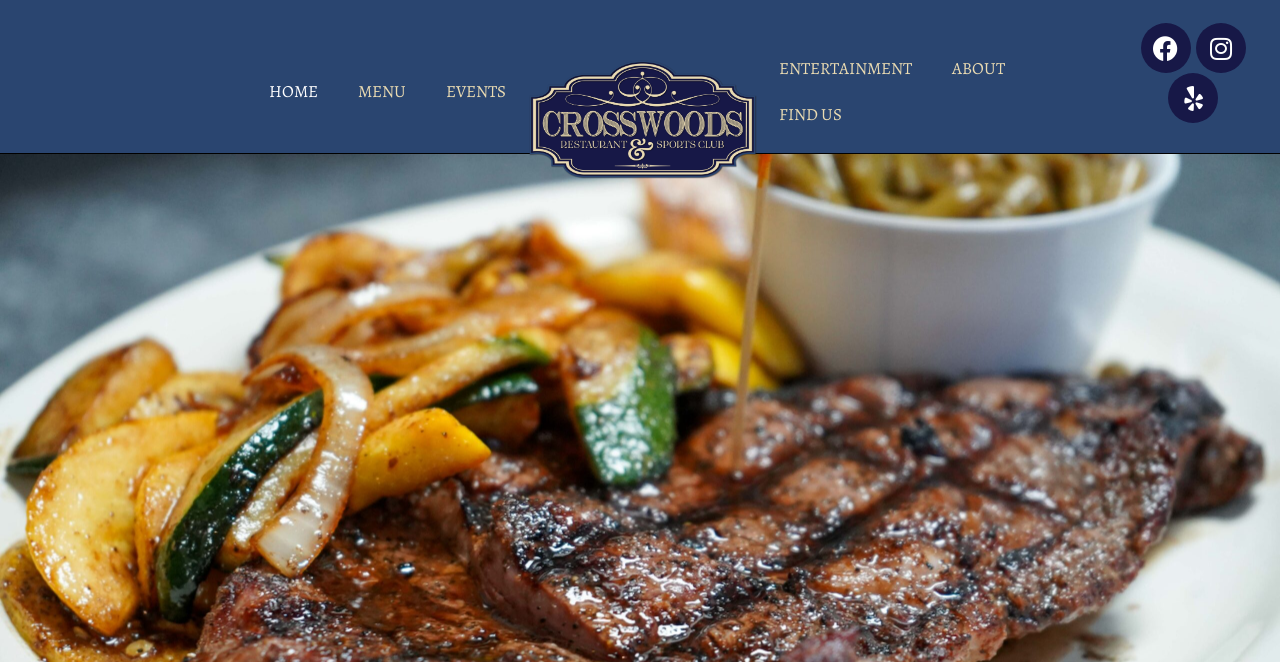Please identify the bounding box coordinates of the clickable region that I should interact with to perform the following instruction: "check events". The coordinates should be expressed as four float numbers between 0 and 1, i.e., [left, top, right, bottom].

[0.333, 0.103, 0.411, 0.173]